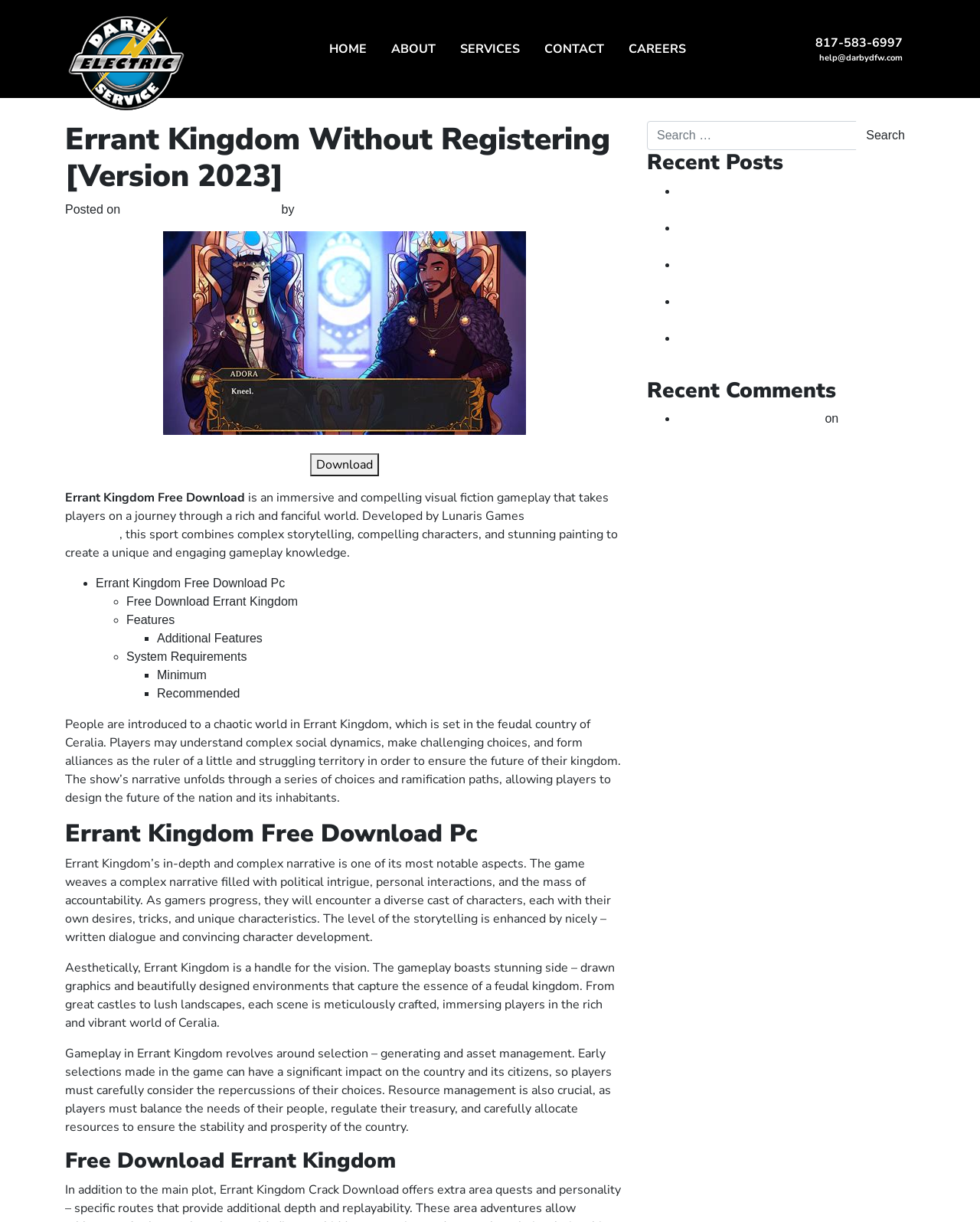Find the bounding box coordinates of the clickable region needed to perform the following instruction: "Go to Home page". The coordinates should be provided as four float numbers between 0 and 1, i.e., [left, top, right, bottom].

None